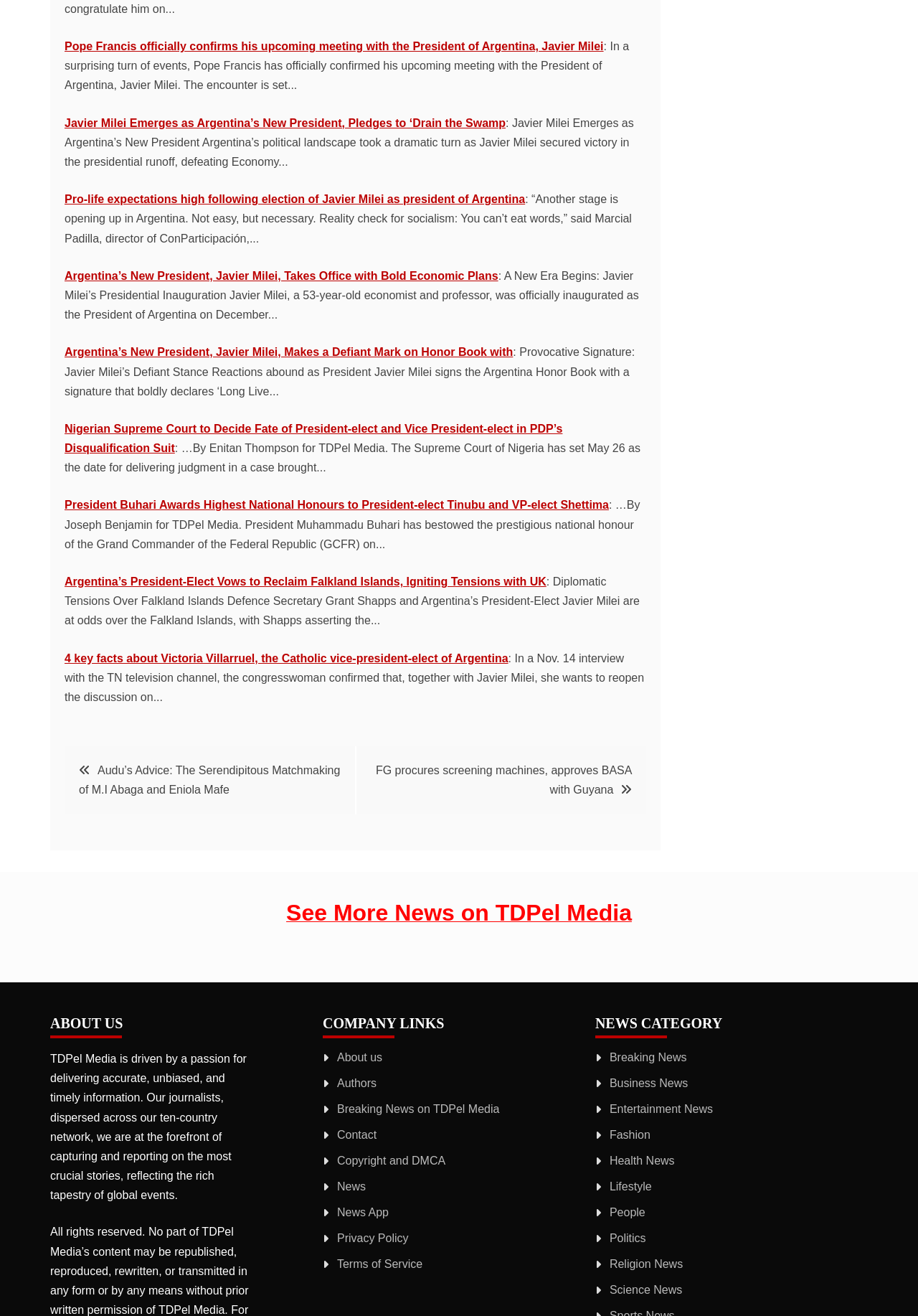Please identify the bounding box coordinates of the element I need to click to follow this instruction: "Learn more about TDPel Media".

[0.055, 0.768, 0.273, 0.789]